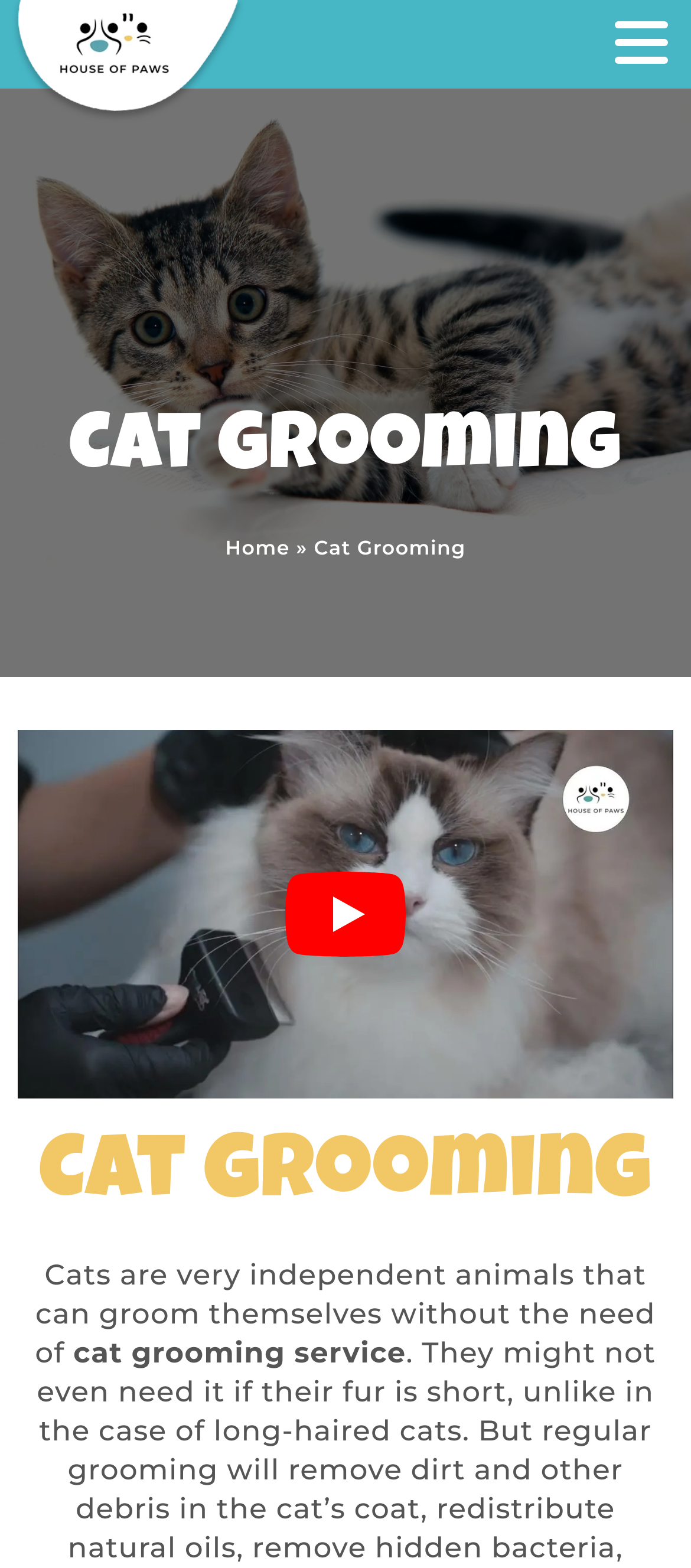Generate an in-depth caption that captures all aspects of the webpage.

The webpage is about a mobile cat grooming service, specifically highlighting the convenience of having the service come to your doorstep. At the top of the page, there is a prominent heading that reads "Cat Grooming". Below this heading, there is a navigation link to the "Home" page, accompanied by a right-facing arrow symbol.

Further down the page, there is an iframe that takes up most of the width, showcasing a mobile cat grooming service, with a title "Mobile Cat Grooming - Ragdoll Louie". Below this iframe, there is another heading that repeats the phrase "Cat Grooming".

The main content of the page starts with a paragraph of text that discusses the independent nature of cats and their ability to groom themselves. This text is followed by a highlighted phrase "cat grooming service", which is likely a key service offered by the company. Overall, the page appears to be promoting a convenient and personalized cat grooming service that comes to your doorstep.